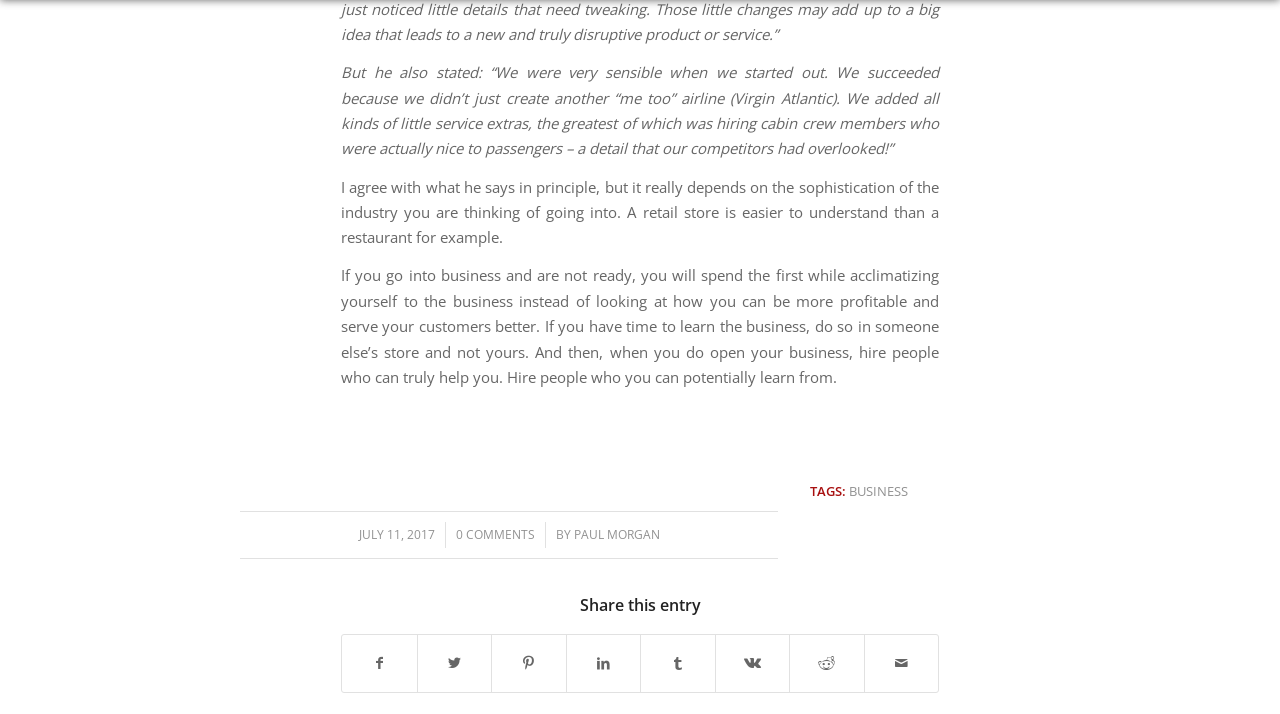Please give a short response to the question using one word or a phrase:
How many sharing options are available?

8